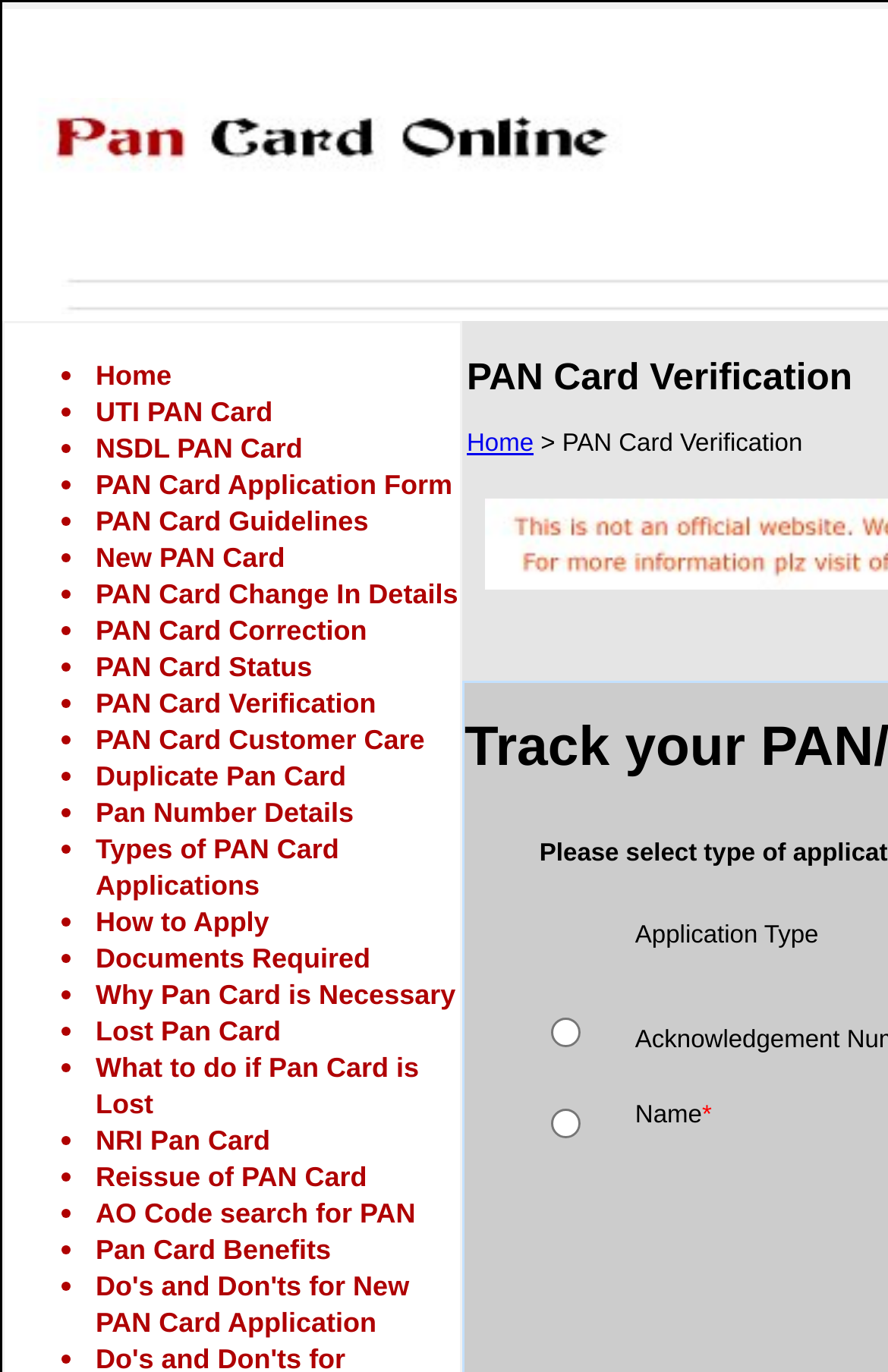What type of form is present on the webpage?
Using the image as a reference, answer the question with a short word or phrase.

Radio buttons